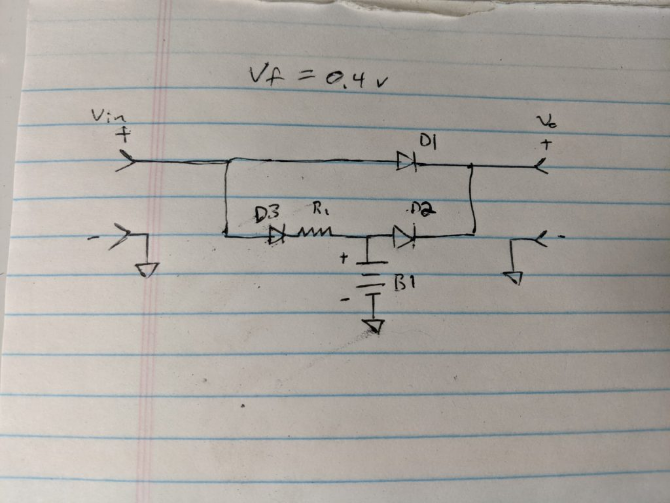What is the significance of the notation Vf = 0.4 volts?
Please provide a single word or phrase as your answer based on the screenshot.

Forward voltage drop